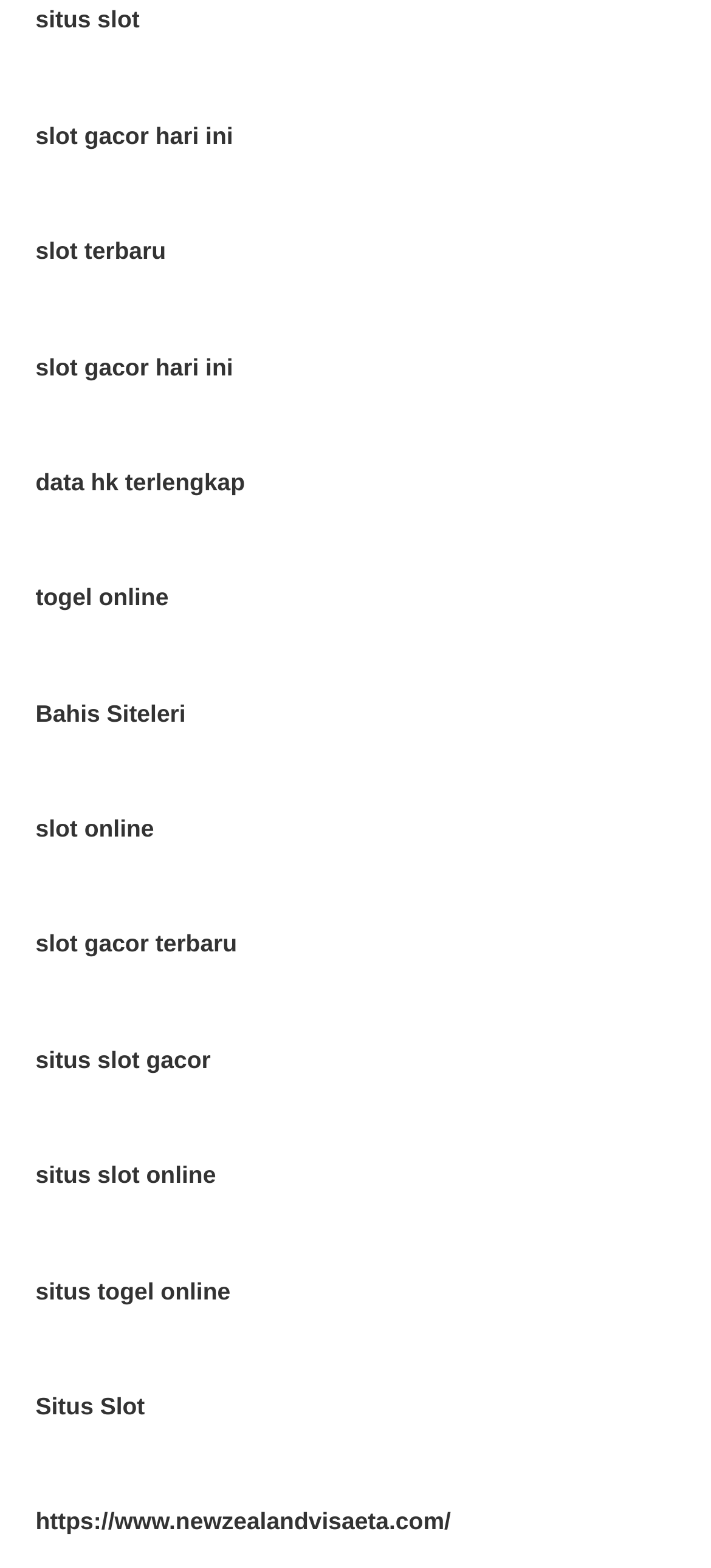Reply to the question below using a single word or brief phrase:
How many links are related to 'slot' on the webpage?

6